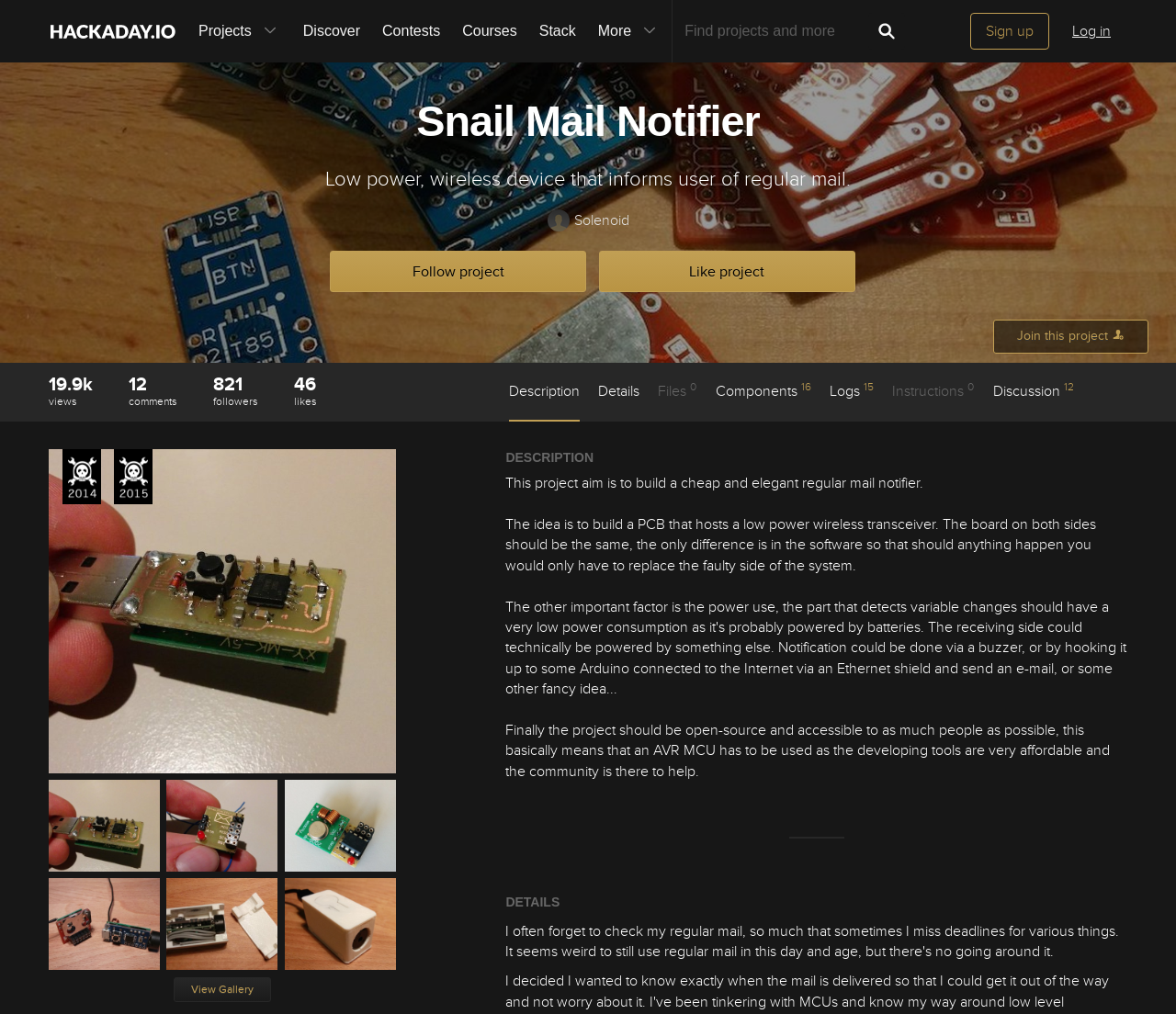Please give a succinct answer to the question in one word or phrase:
What is the name of the project?

Snail Mail Notifier